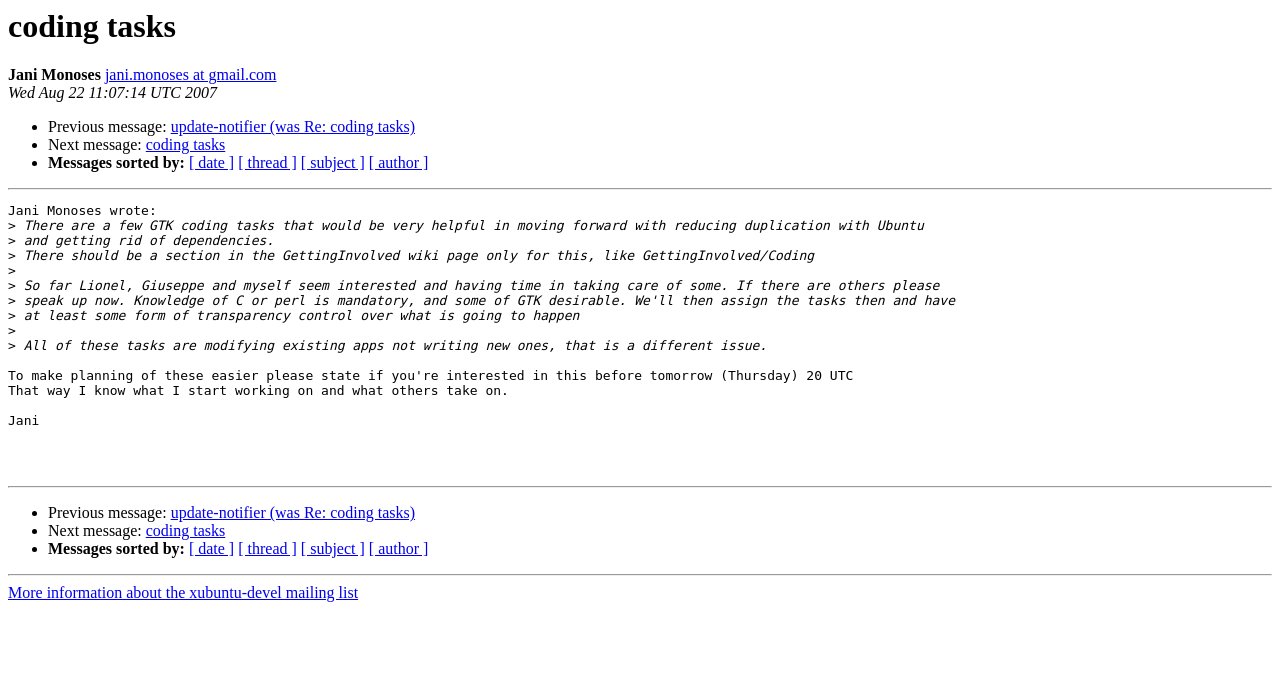Predict the bounding box for the UI component with the following description: "[ subject ]".

[0.235, 0.222, 0.285, 0.247]